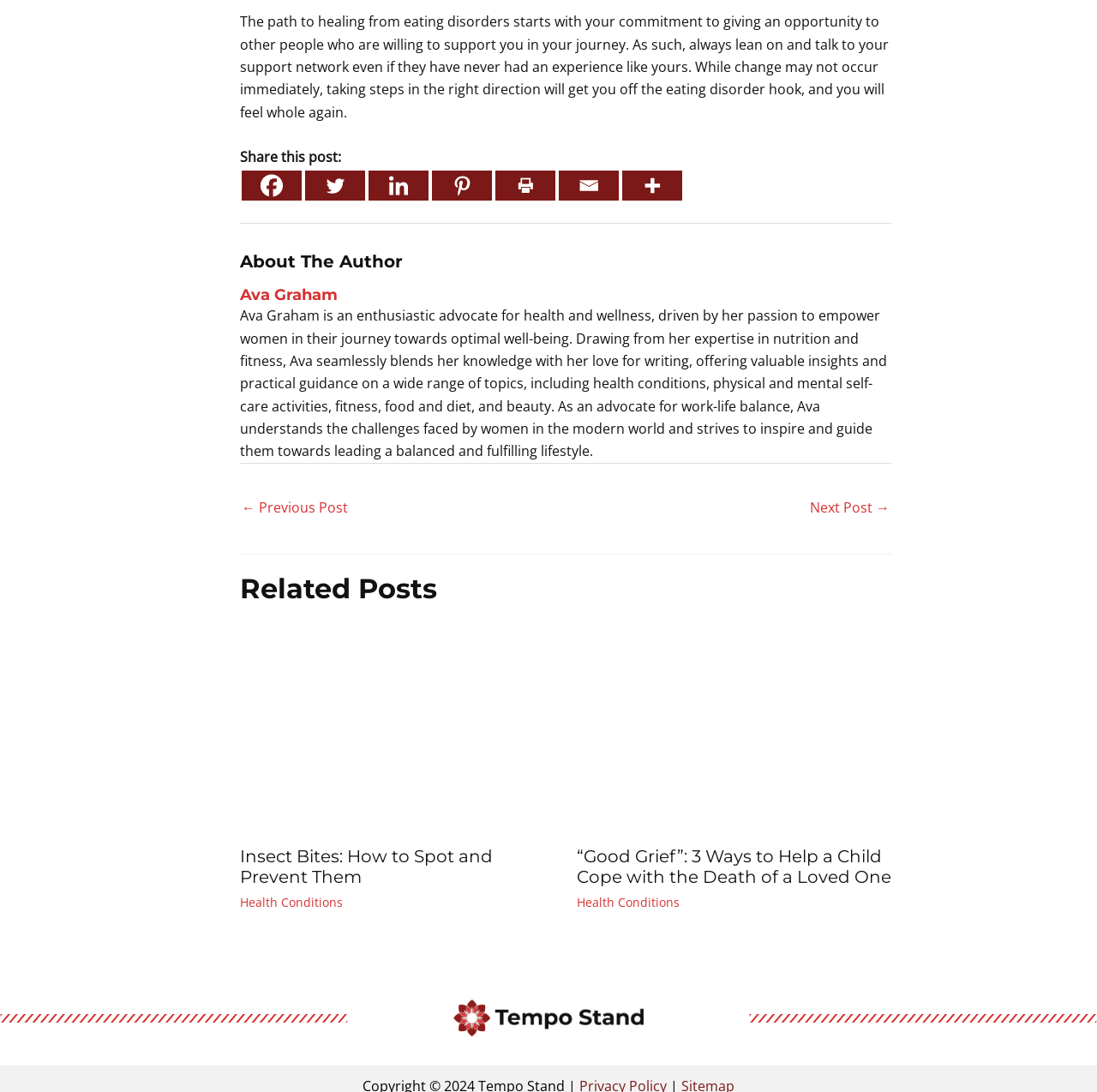Using the format (top-left x, top-left y, bottom-right x, bottom-right y), and given the element description, identify the bounding box coordinates within the screenshot: aria-label="Twitter" title="Twitter"

[0.278, 0.156, 0.333, 0.184]